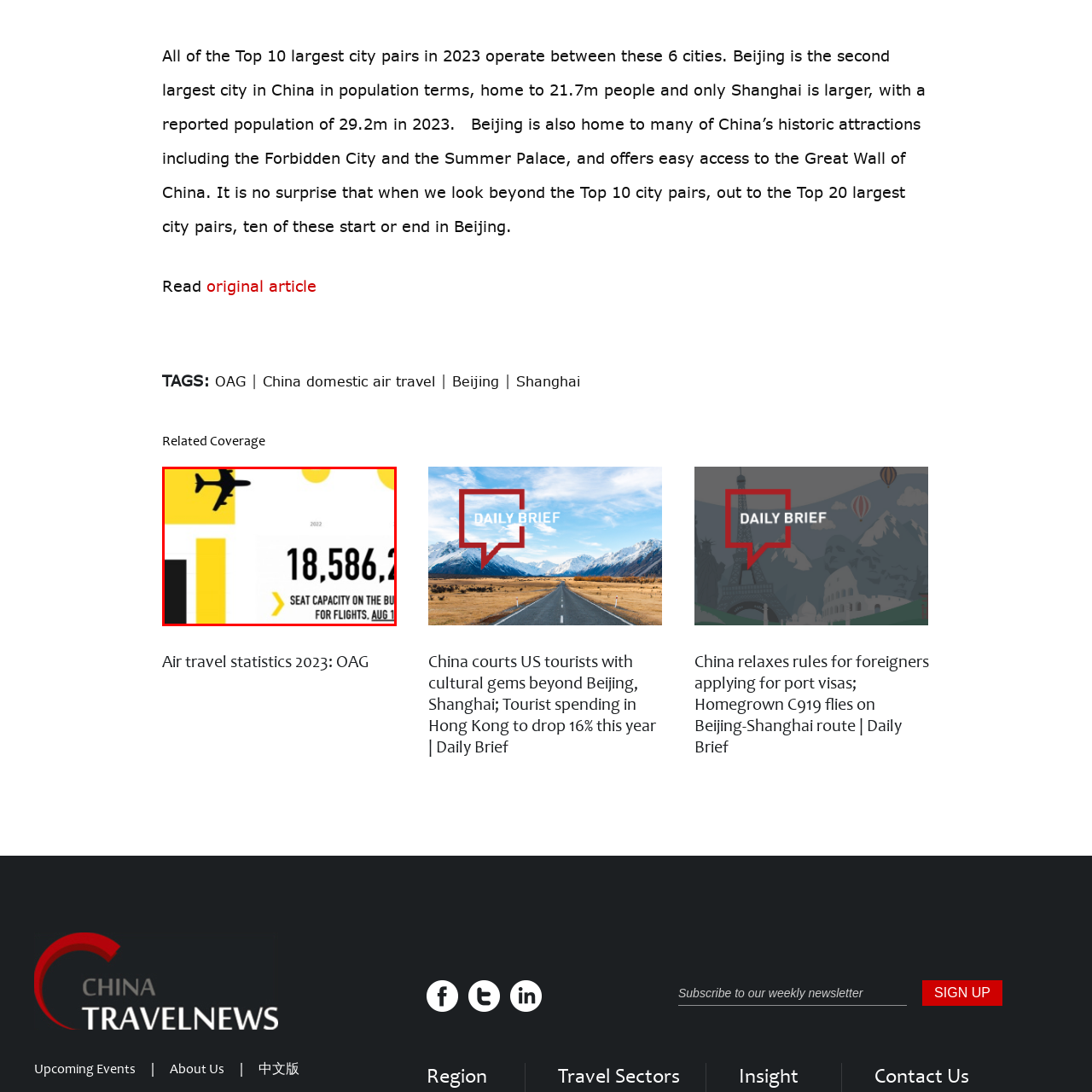Review the image segment marked with the grey border and deliver a thorough answer to the following question, based on the visual information provided: 
What is the significance of the number 18,586,217?

The caption highlights the 'significant seat capacity of 18,586,217 available for flights as of August 2023', implying that this number represents the total number of available seats for flights during that period.